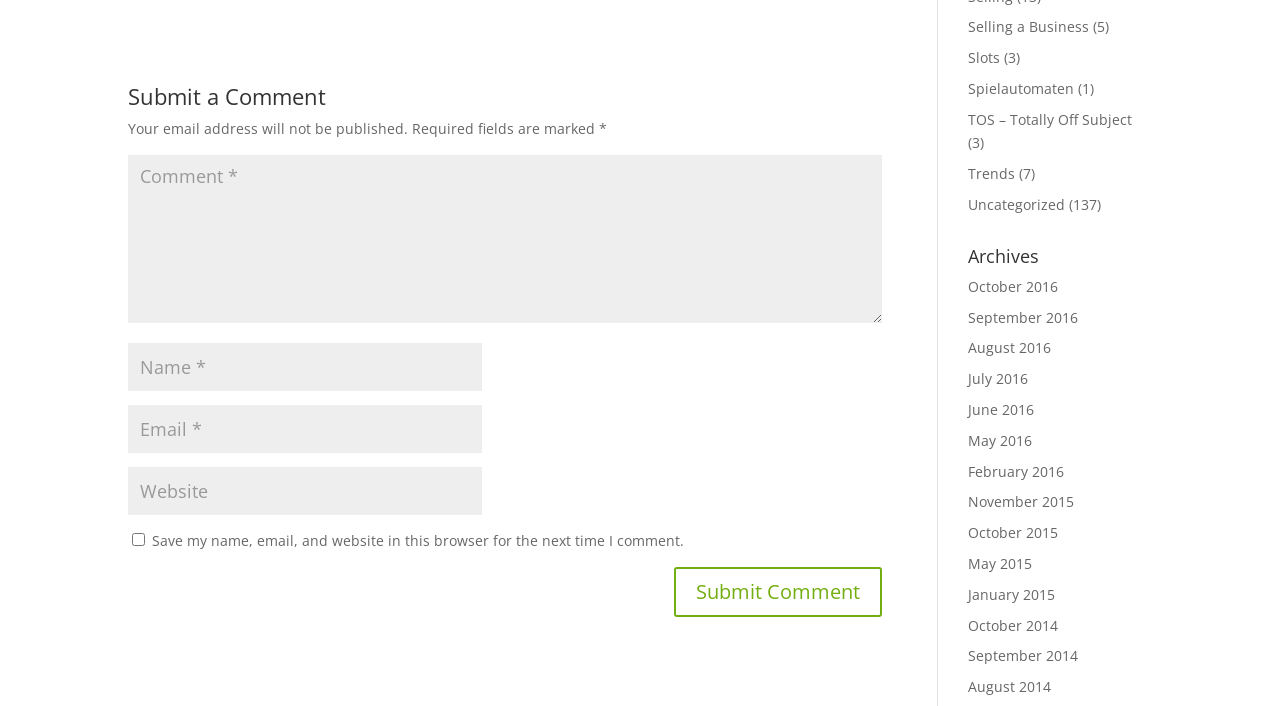Give a concise answer using one word or a phrase to the following question:
What is the purpose of the form on this webpage?

Submit a comment